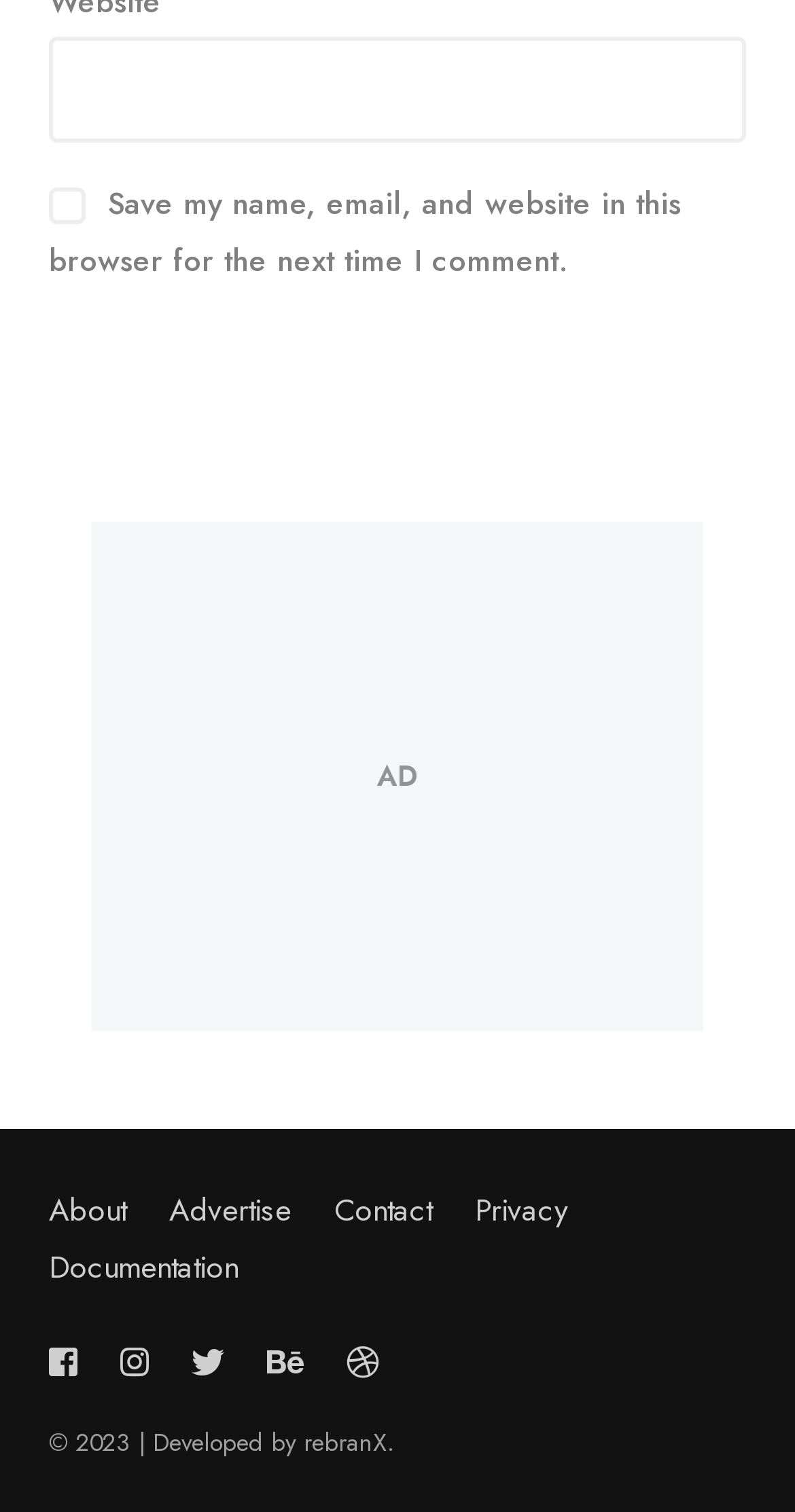Please respond to the question using a single word or phrase:
What is the developer's name?

rebranX